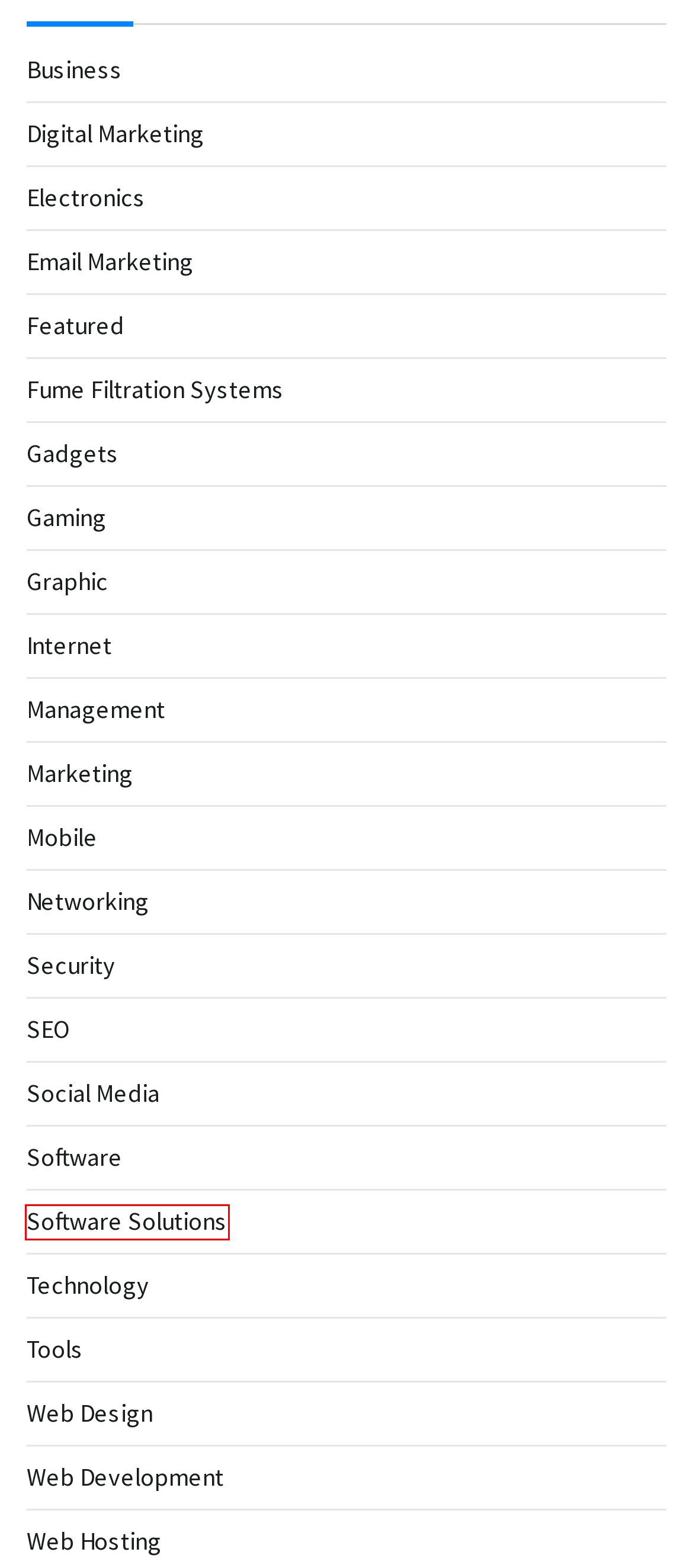You have a screenshot of a webpage with a red rectangle bounding box around a UI element. Choose the best description that matches the new page after clicking the element within the bounding box. The candidate descriptions are:
A. Security - Tech Pinger
B. Business - Tech Pinger
C. Software Solutions - Tech Pinger
D. SEO - Tech Pinger
E. Web Development - Tech Pinger
F. Mobile - Tech Pinger
G. Graphic - Tech Pinger
H. Featured - Tech Pinger

C